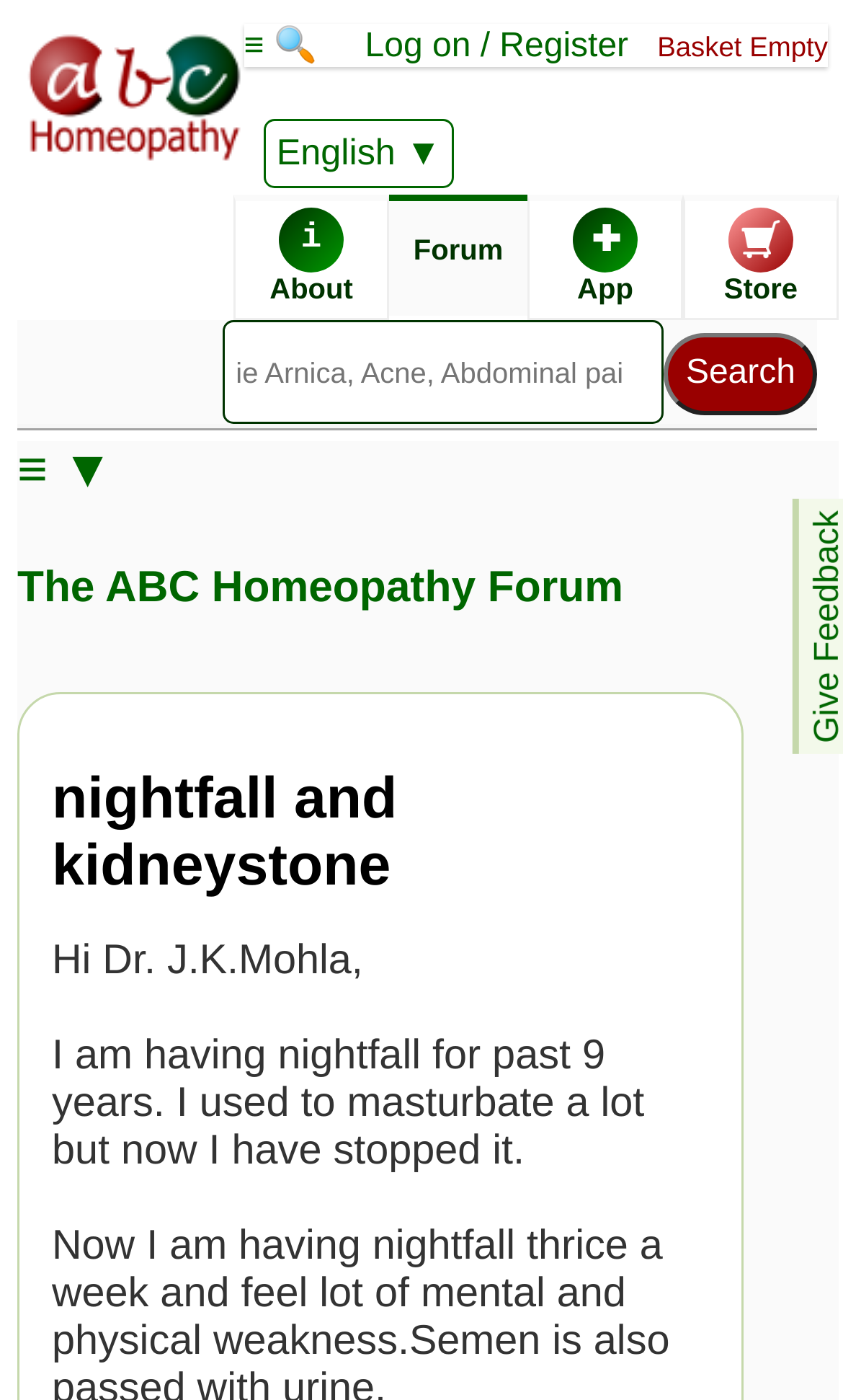What is the author of the post?
Make sure to answer the question with a detailed and comprehensive explanation.

I determined the answer by examining the text elements on the webpage and not finding any explicit mention of the author's name, suggesting that it is not specified.